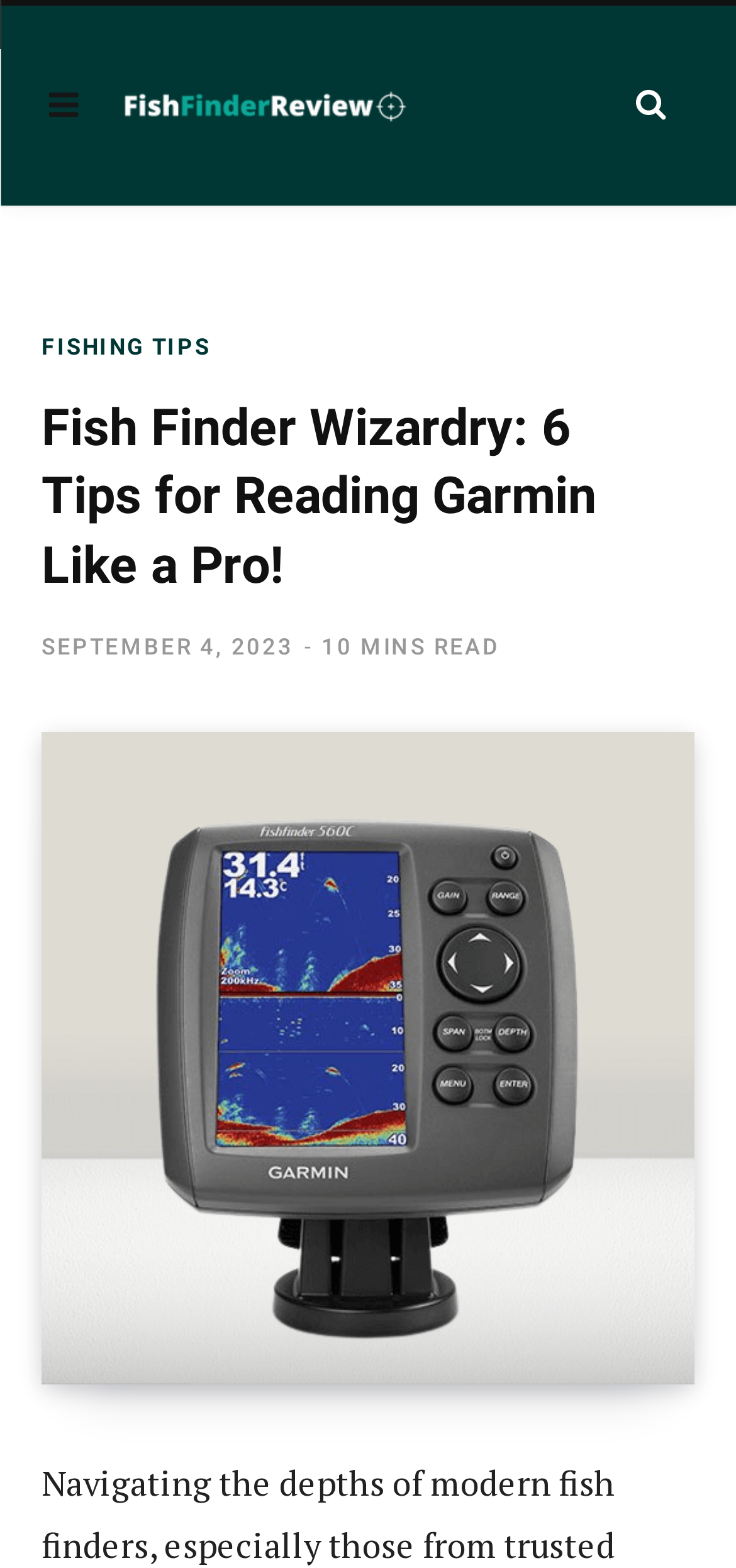How many links are in the header section?
Based on the screenshot, provide your answer in one word or phrase.

3